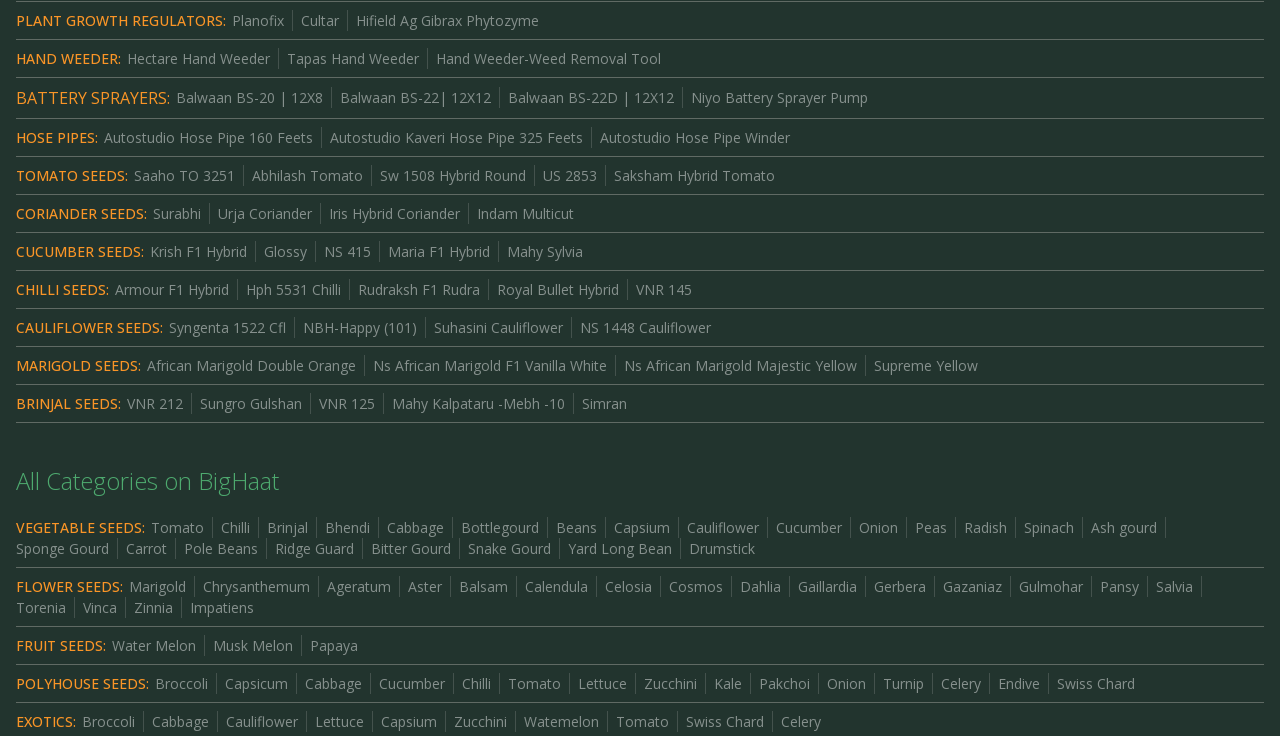Identify the bounding box of the HTML element described here: "Cabbage". Provide the coordinates as four float numbers between 0 and 1: [left, top, right, bottom].

[0.238, 0.914, 0.29, 0.943]